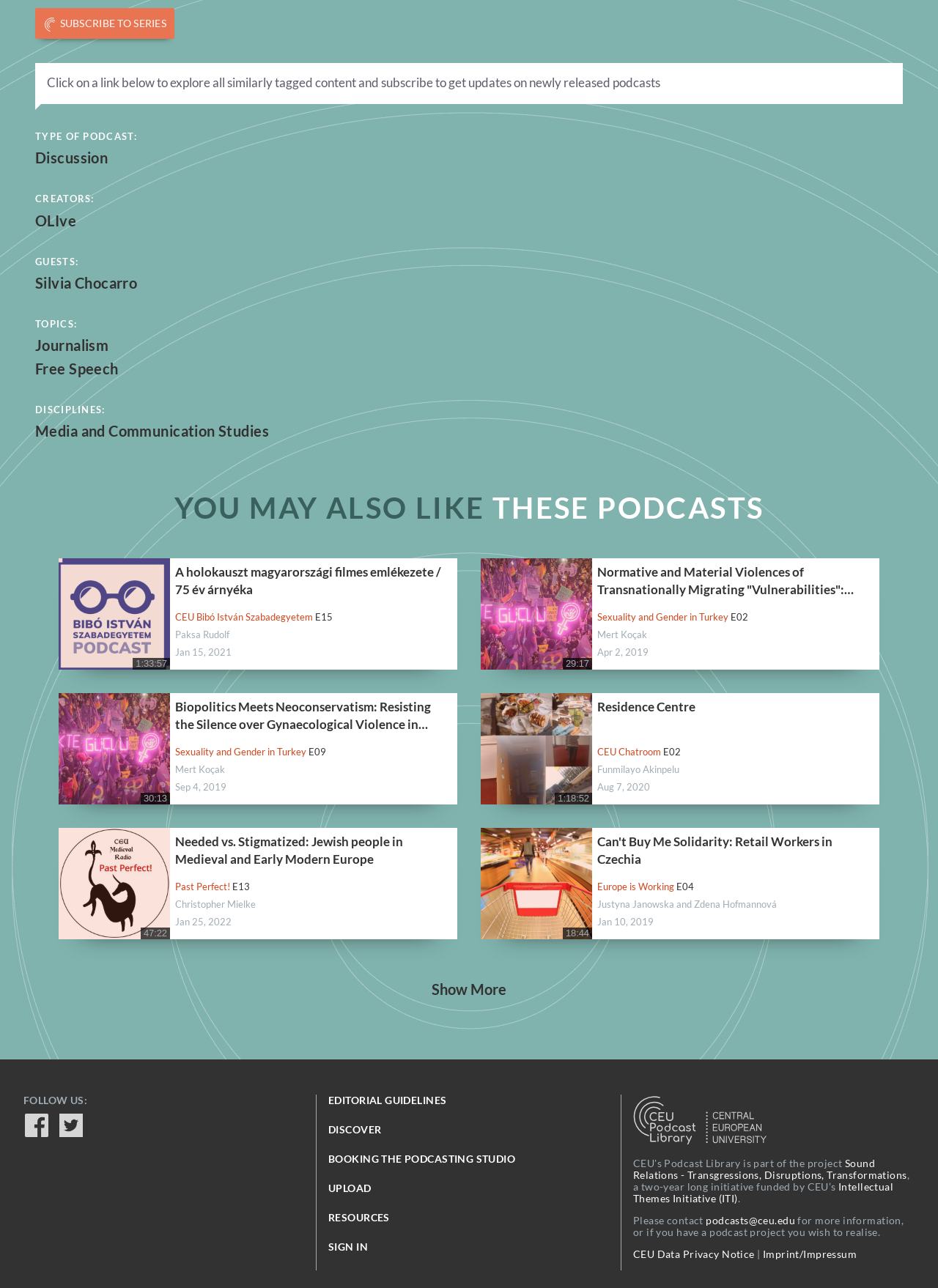Determine the bounding box coordinates for the clickable element to execute this instruction: "Show more podcasts". Provide the coordinates as four float numbers between 0 and 1, i.e., [left, top, right, bottom].

[0.46, 0.761, 0.54, 0.775]